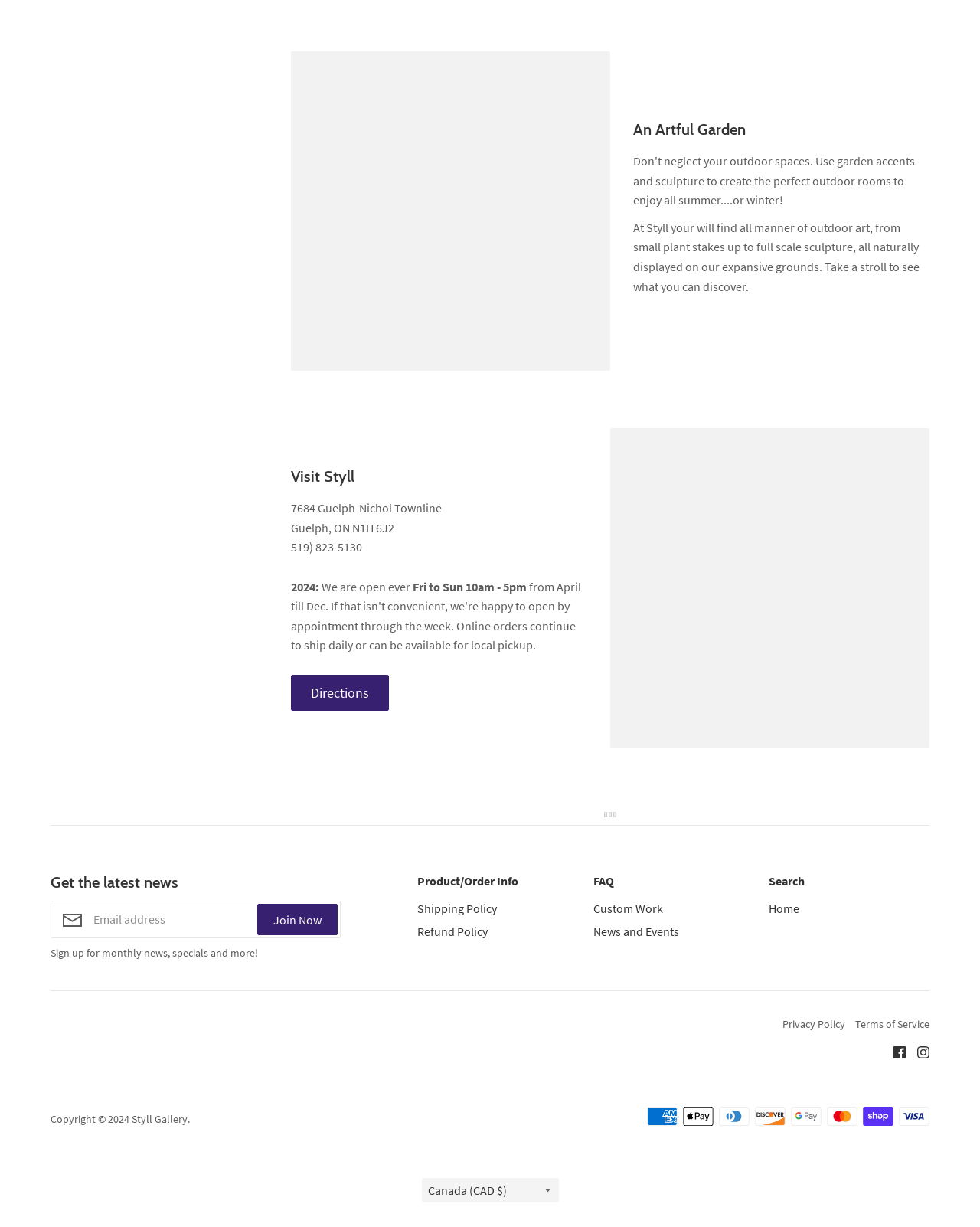Could you provide the bounding box coordinates for the portion of the screen to click to complete this instruction: "Join the newsletter"?

[0.262, 0.737, 0.344, 0.762]